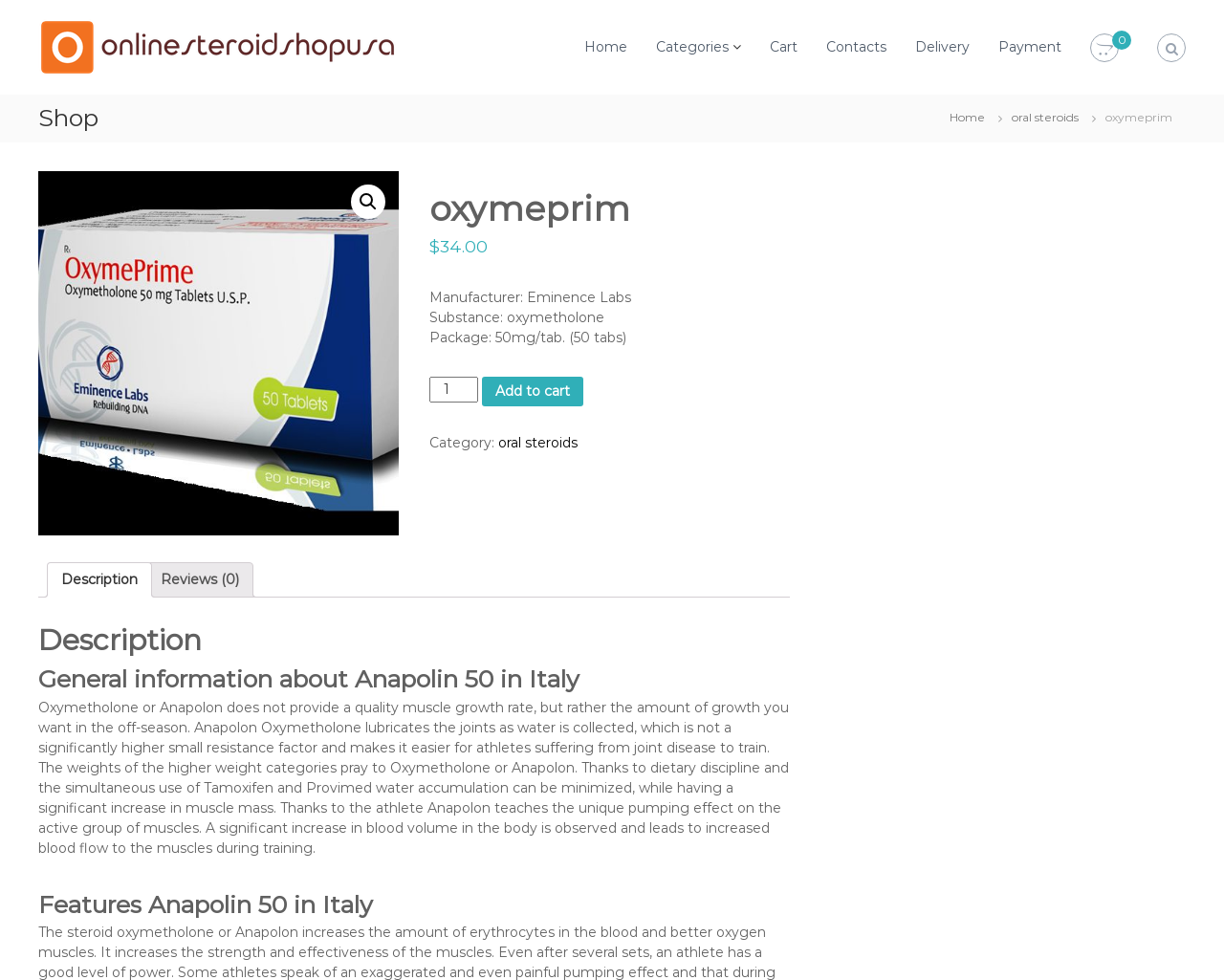Please specify the bounding box coordinates of the area that should be clicked to accomplish the following instruction: "Click the 'oral steroids' link". The coordinates should consist of four float numbers between 0 and 1, i.e., [left, top, right, bottom].

[0.827, 0.112, 0.881, 0.127]